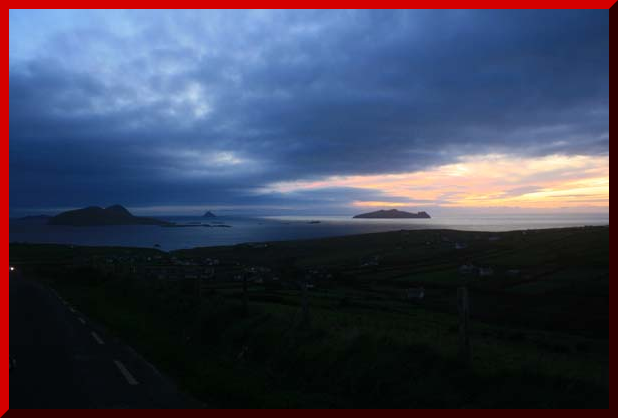Describe all the aspects of the image extensively.

This stunning image captures a tranquil coastal scene on the Dingle Peninsula in Ireland. The foreground features a winding road bordered by lush green fields, leading the viewer's eye toward the shimmering waters of the Atlantic Ocean. In the distance, several islands emerge from the sea, silhouetted against a sky filled with dynamic clouds that showcase a gradient of colors, transitioning from deep blue to warm hues of orange and pink as the sun begins to set. This picturesque view reflects the natural beauty and serene atmosphere of the region, making it a perfect representation of a memorable trip through this iconic part of Ireland.